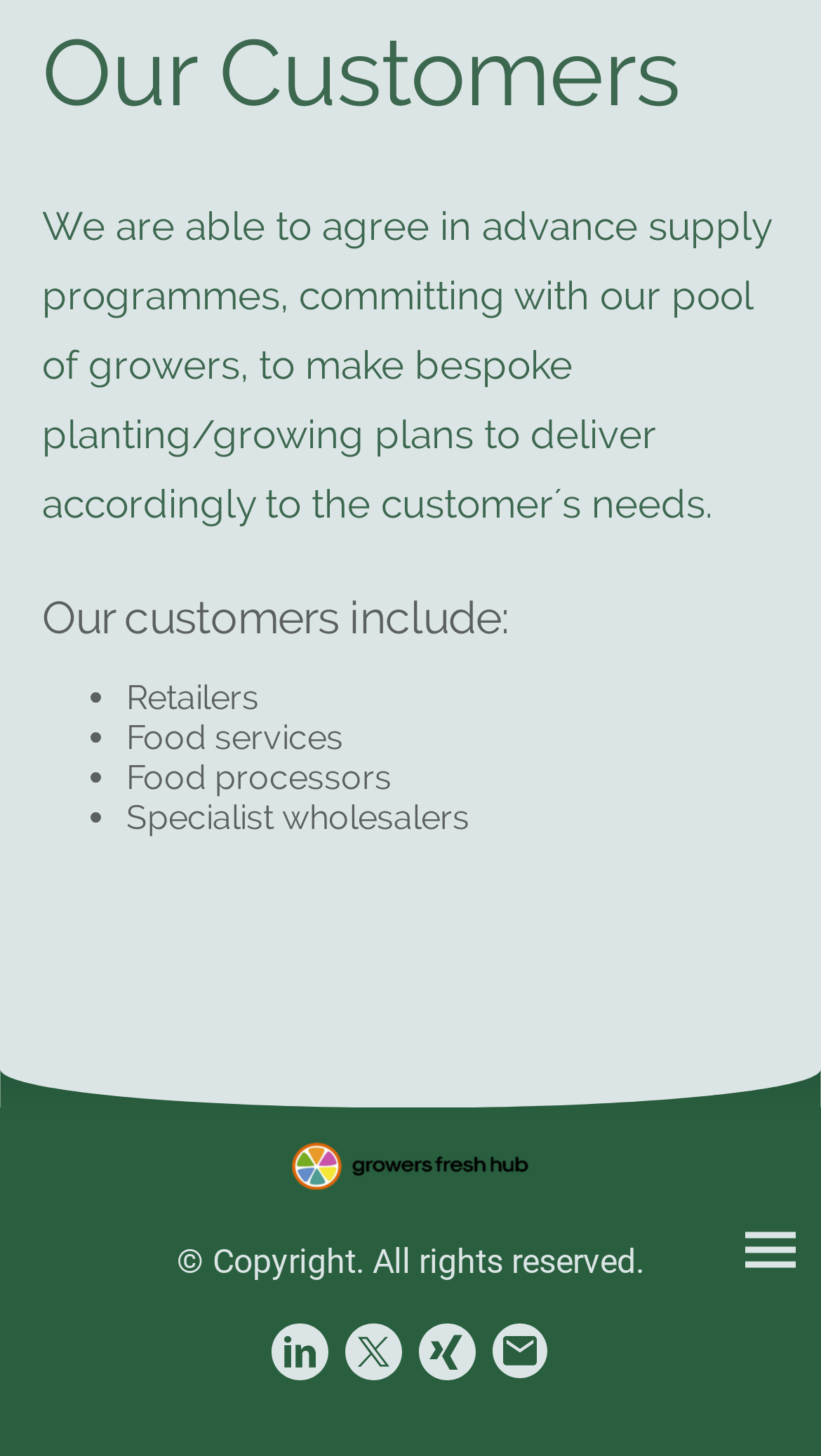Using the webpage screenshot, find the UI element described by alt="Logo". Provide the bounding box coordinates in the format (top-left x, top-left y, bottom-right x, bottom-right y), ensuring all values are floating point numbers between 0 and 1.

[0.35, 0.784, 0.65, 0.818]